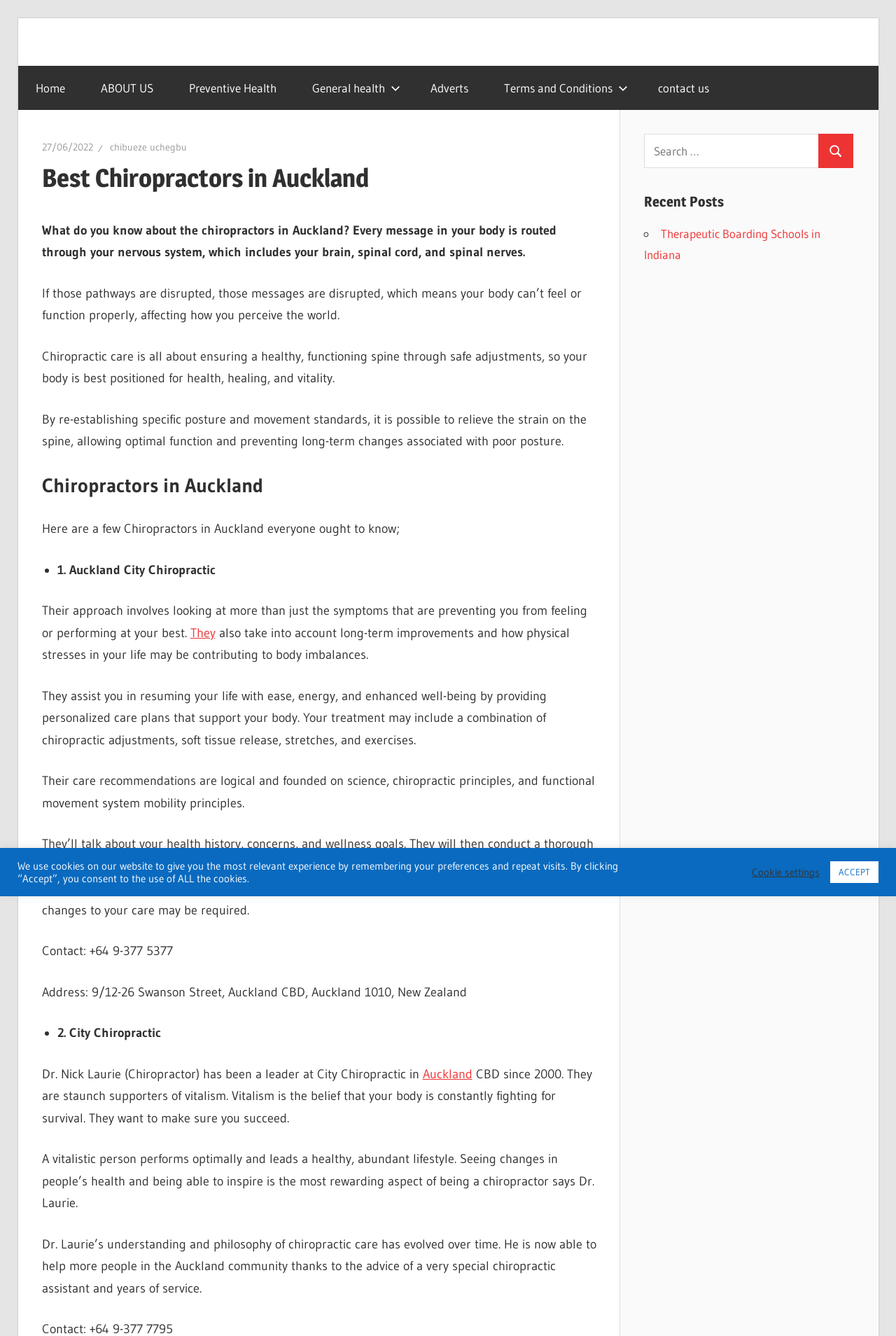Pinpoint the bounding box coordinates of the clickable area necessary to execute the following instruction: "Click the 'Home' link". The coordinates should be given as four float numbers between 0 and 1, namely [left, top, right, bottom].

[0.02, 0.049, 0.093, 0.082]